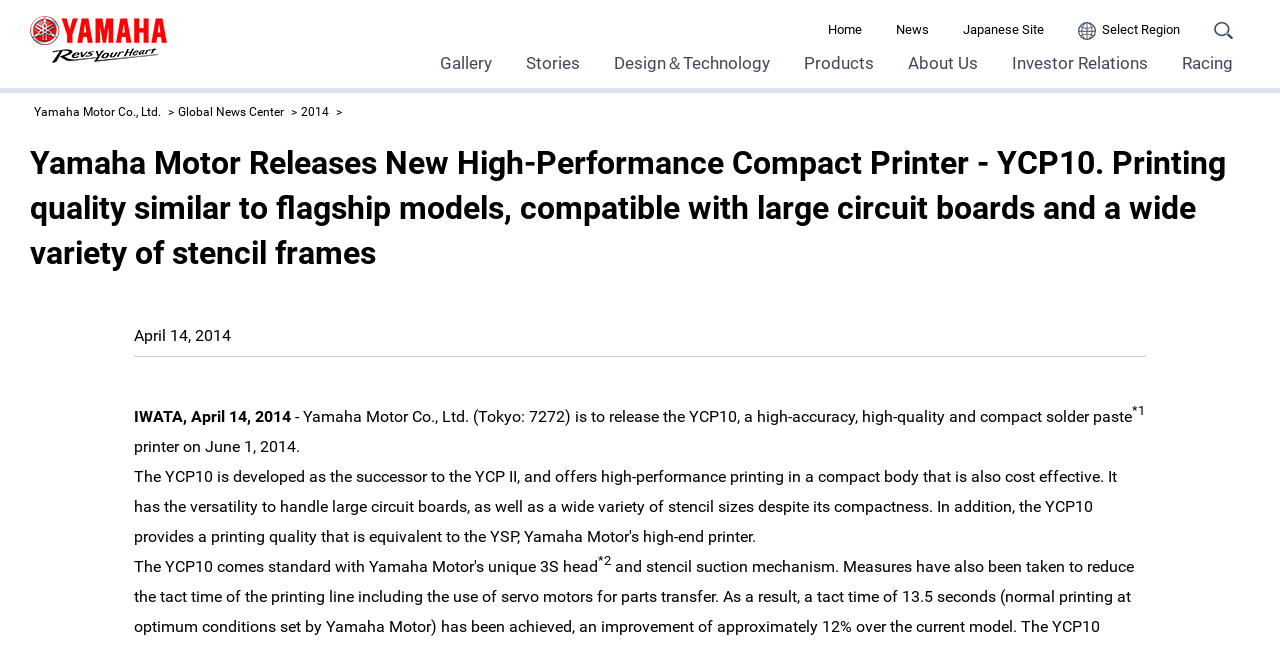Examine the image and give a thorough answer to the following question:
What is the language of the webpage?

The answer can be found by looking at the text content of the webpage, which is written in English, indicating that the language of the webpage is English.